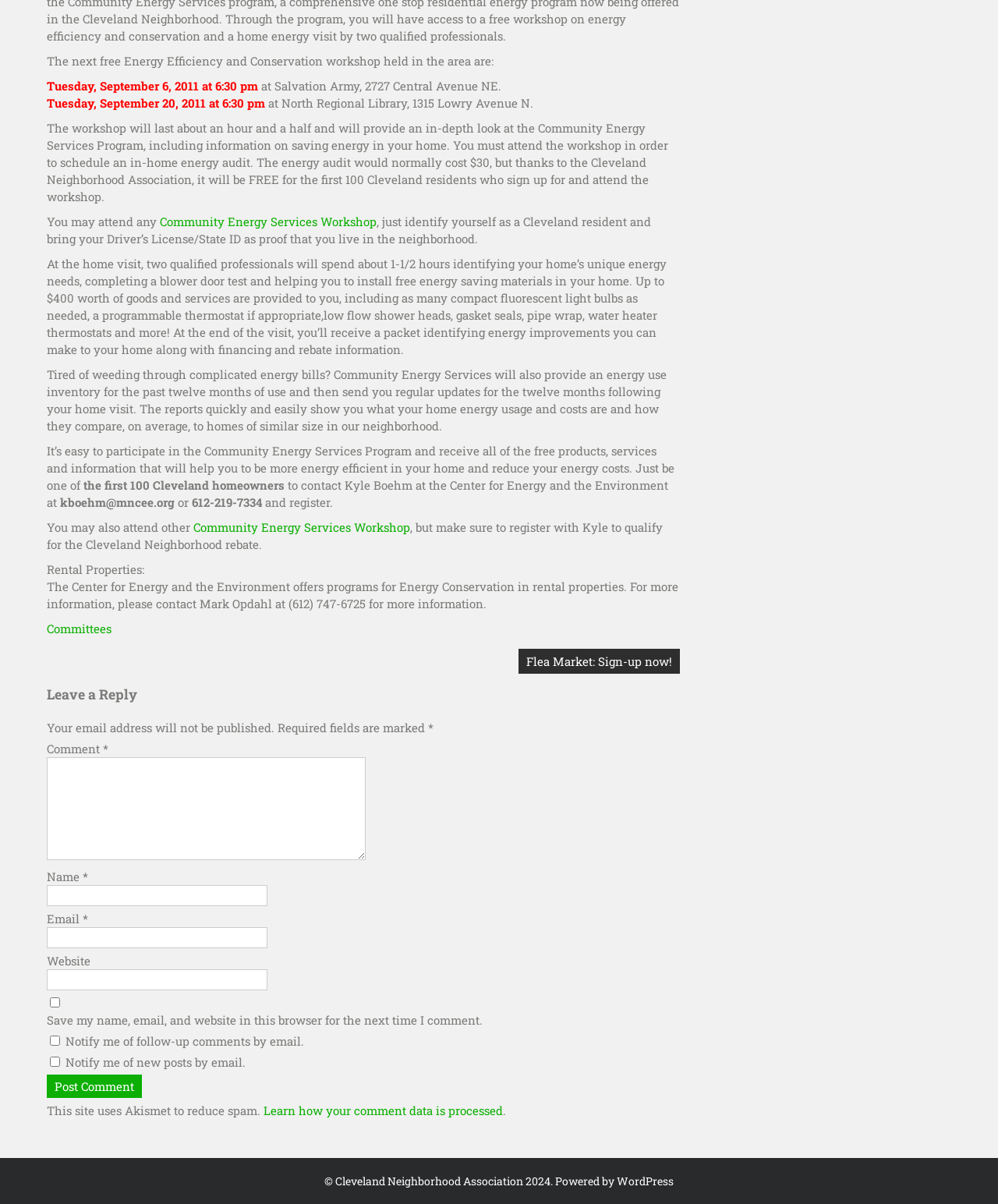Show the bounding box coordinates for the HTML element described as: "Committees".

[0.047, 0.516, 0.112, 0.528]